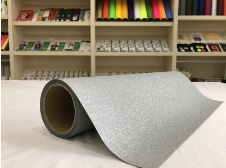Generate a comprehensive description of the image.

The image features a roll of glitter silver eco-solvent printable PU flex vinyl, specifically the HTS-300SGL variety. The material, characterized by its shimmering silver finish, is prominently displayed with the roll partially unraveling on a smooth surface. In the background, a neatly organized shelf showcases an array of vibrant fabric transfer materials, suggesting a variety of options available for personalization and creative projects. This type of vinyl is ideal for heat transfer applications, making it a versatile choice for crafting, apparel, and other creative endeavors.